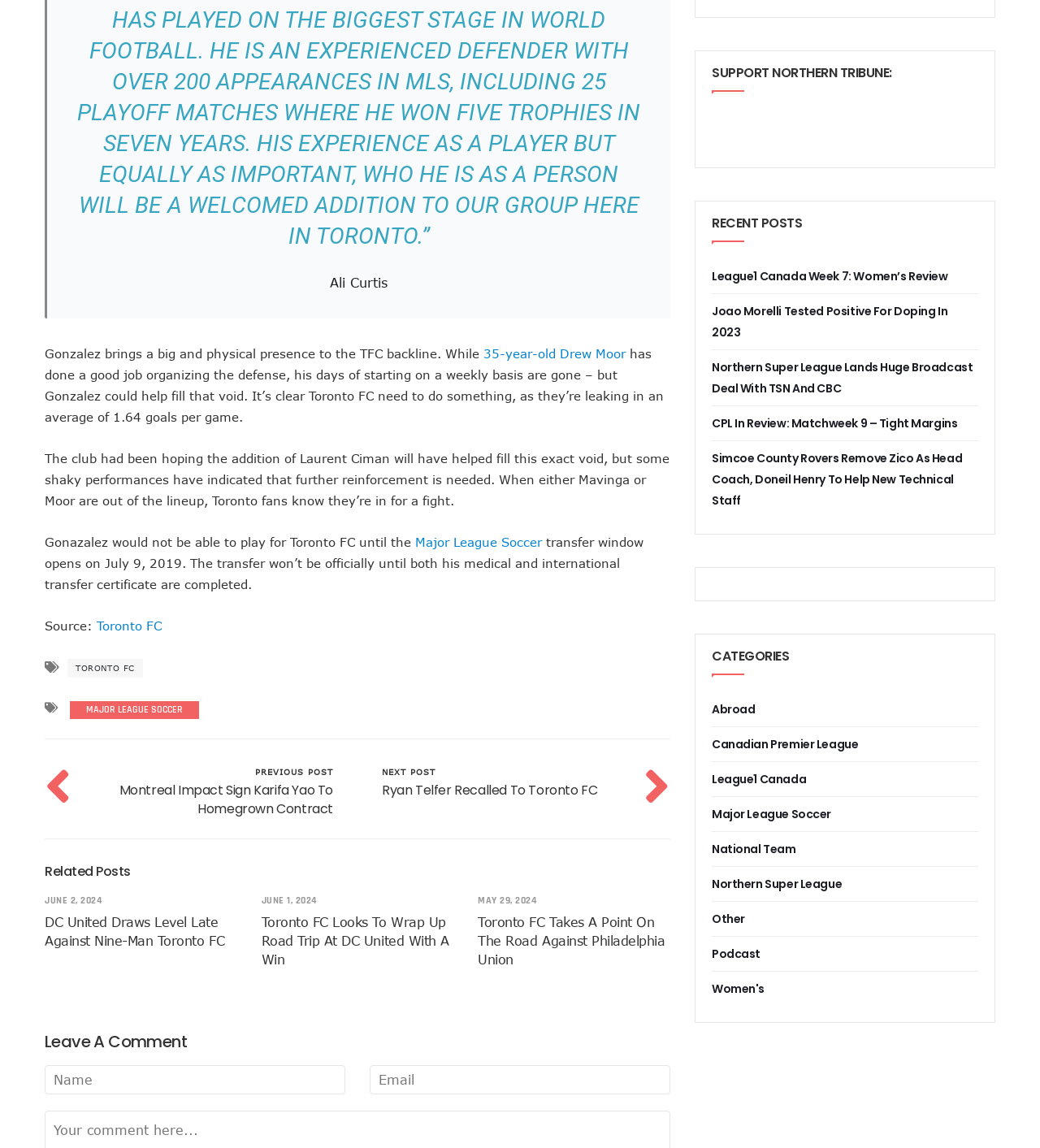Identify the bounding box coordinates of the clickable section necessary to follow the following instruction: "Read the recent post about League1 Canada Week 7". The coordinates should be presented as four float numbers from 0 to 1, i.e., [left, top, right, bottom].

[0.684, 0.286, 0.915, 0.3]